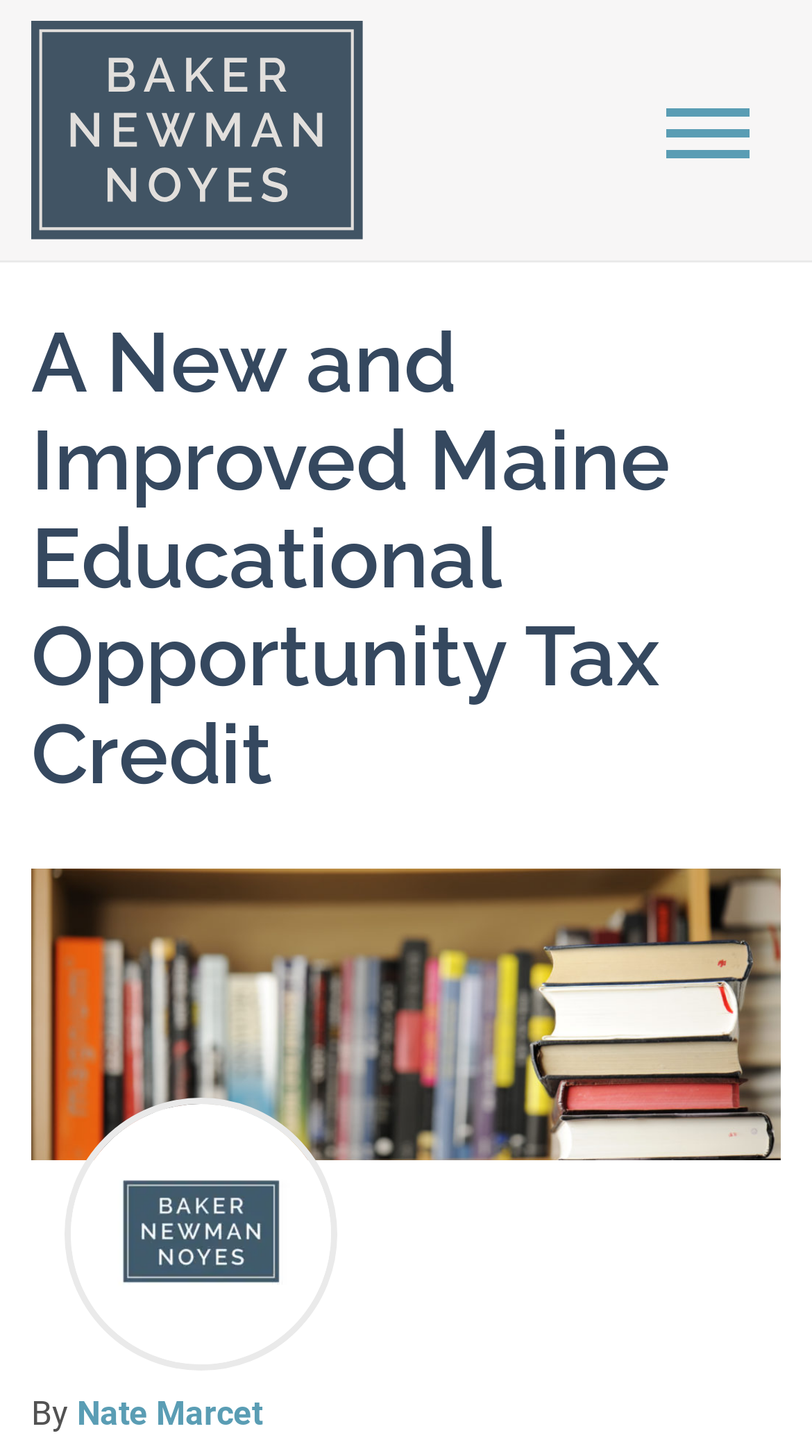Identify the first-level heading on the webpage and generate its text content.

A New and Improved Maine Educational Opportunity Tax Credit